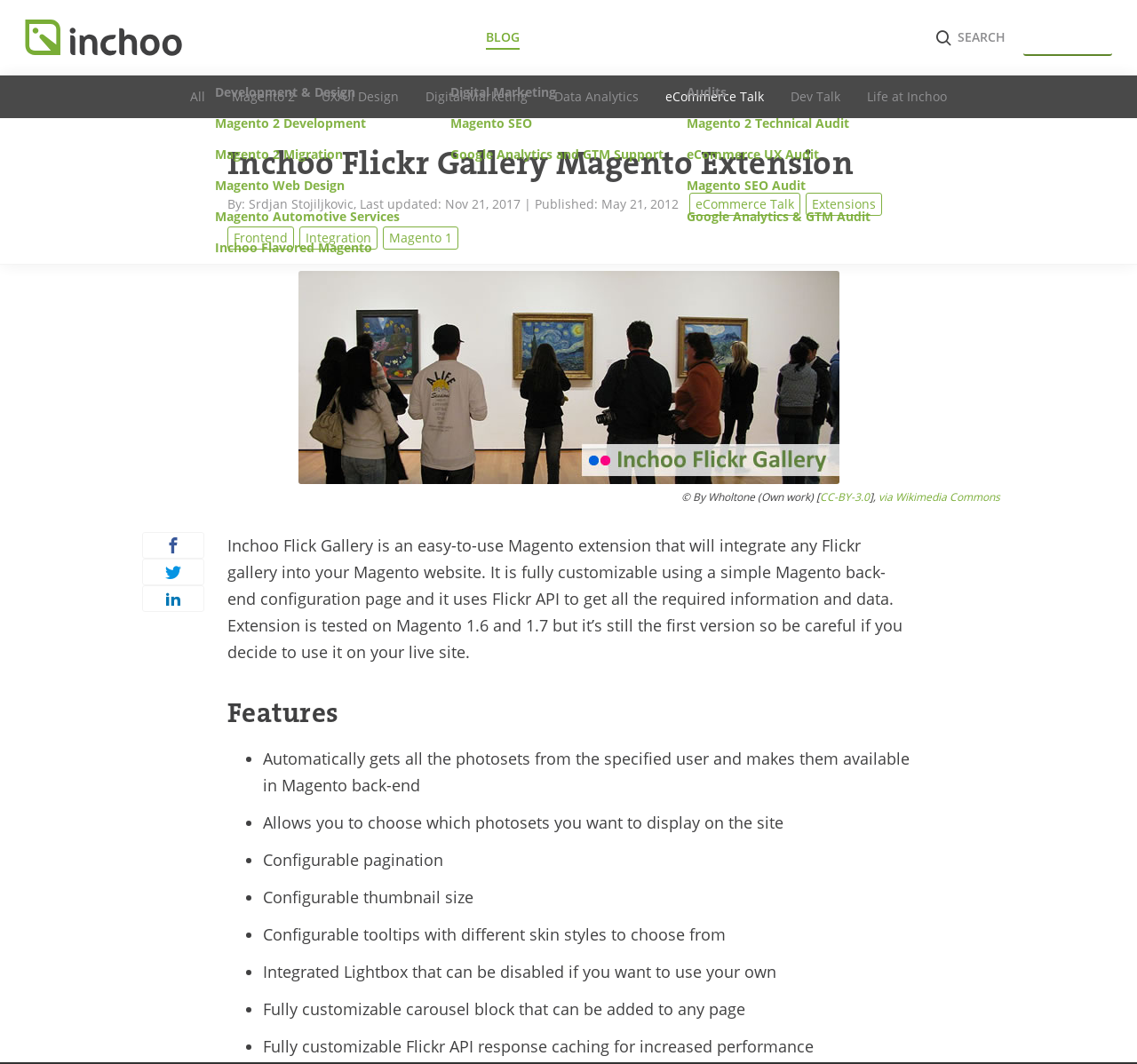With reference to the image, please provide a detailed answer to the following question: What is the author of the extension?

The author of the extension is mentioned as 'By: Srdjan Stojiljkovic,' in the webpage.